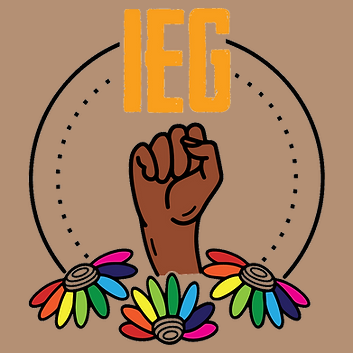What do the colorful flowers represent?
Give a detailed and exhaustive answer to the question.

The colorful flowers surrounding the fist have petals showcasing a spectrum of hues, which represent diversity and unity, emphasizing the importance of inclusivity and togetherness.